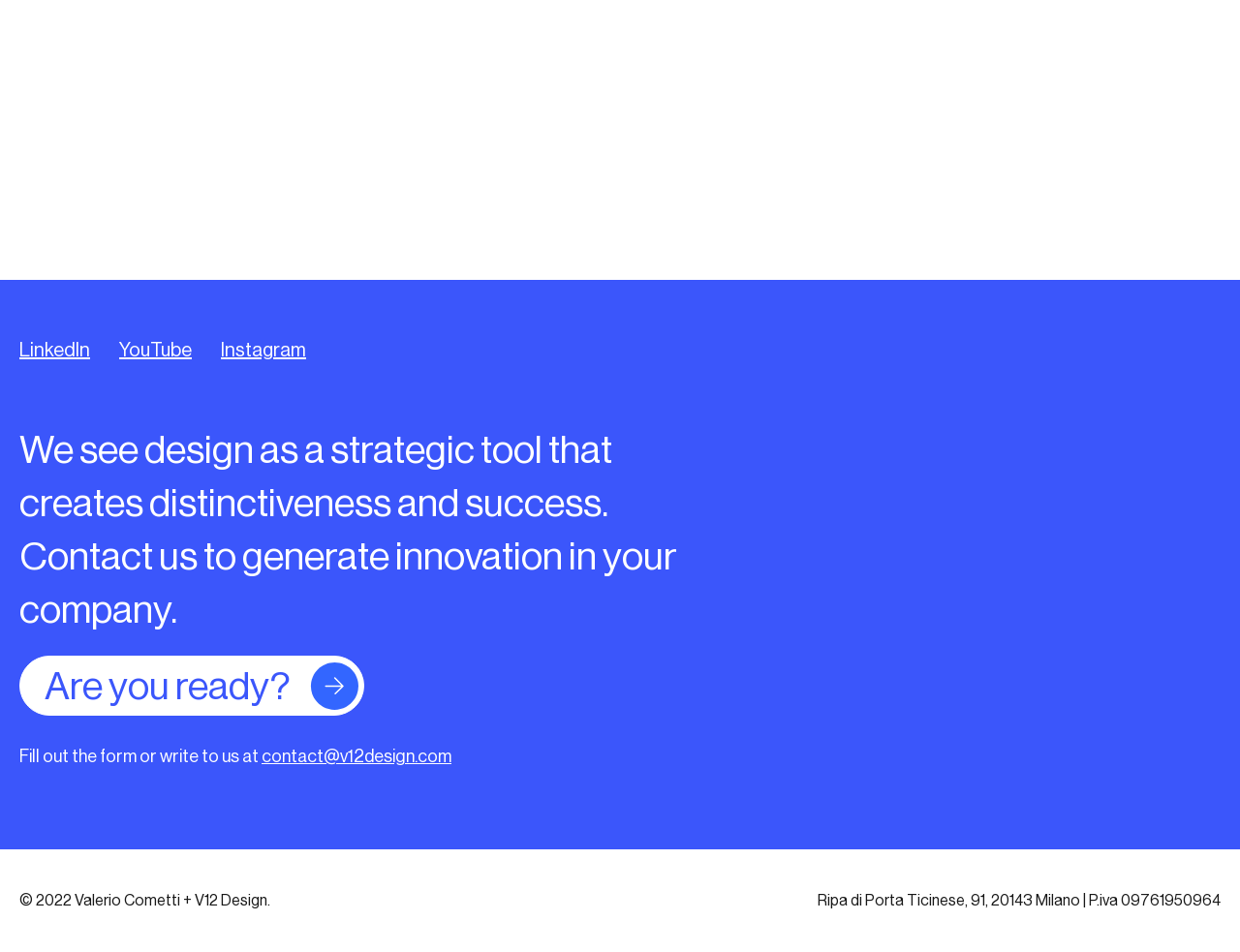Determine the bounding box for the UI element described here: "LinkedIn".

[0.016, 0.356, 0.073, 0.38]